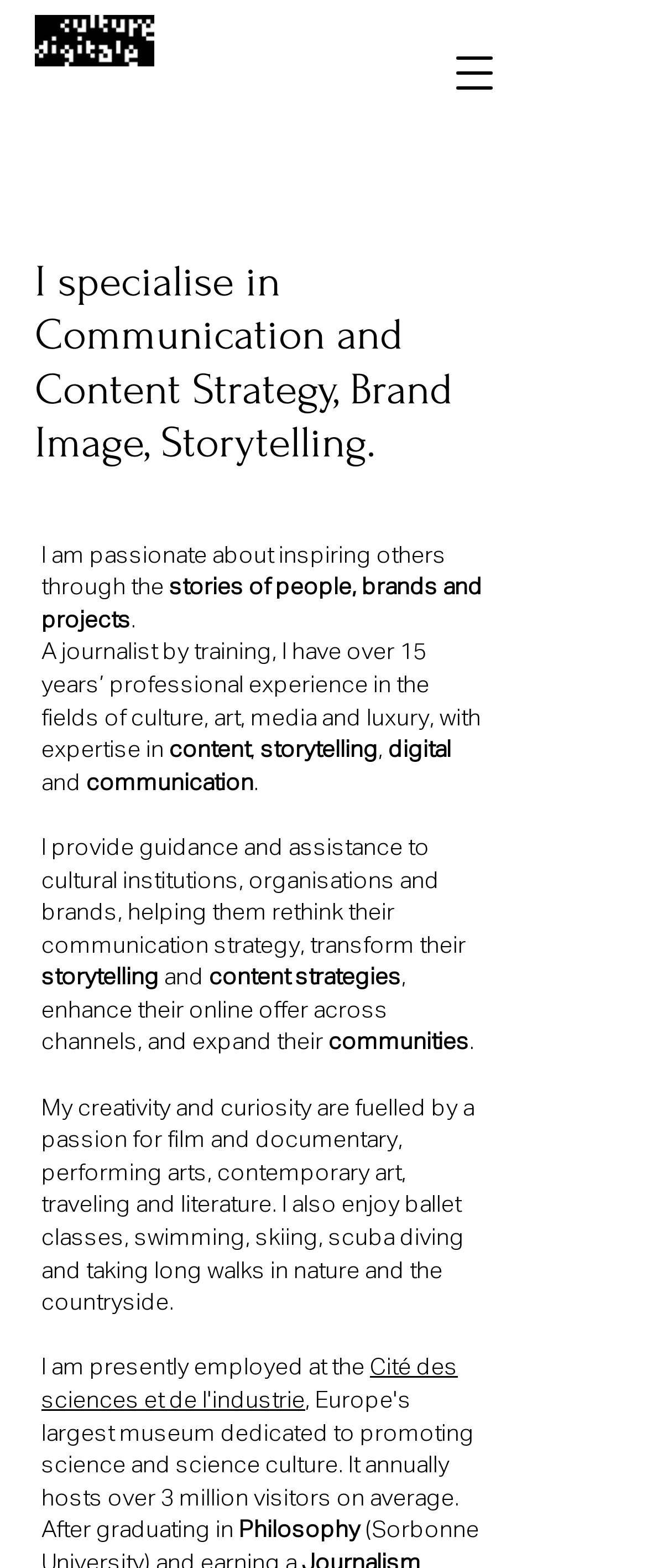From the given element description: "aria-label="Open navigation menu"", find the bounding box for the UI element. Provide the coordinates as four float numbers between 0 and 1, in the order [left, top, right, bottom].

[0.669, 0.02, 0.797, 0.073]